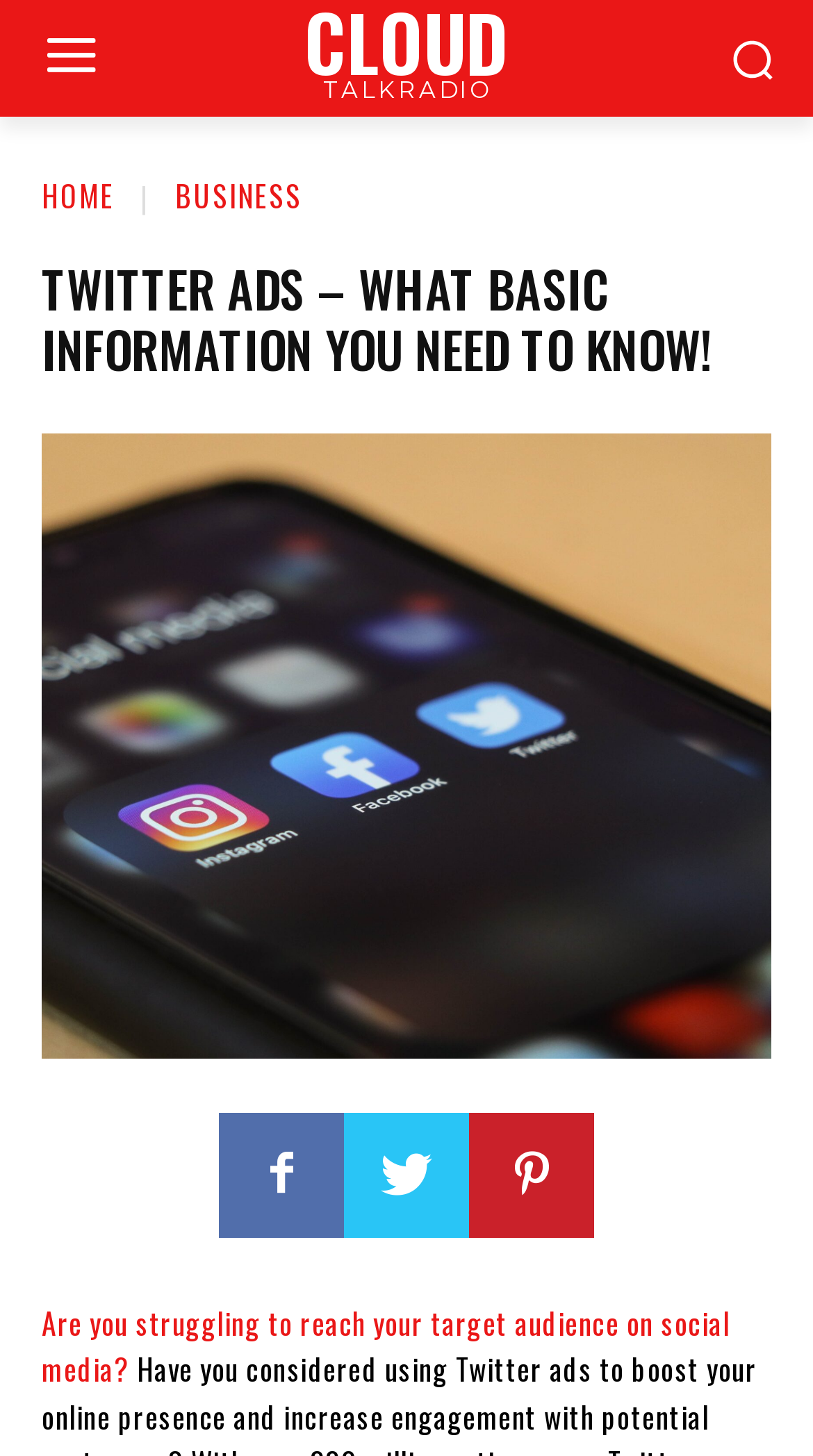How many social media icons are present at the bottom of the webpage?
Using the details from the image, give an elaborate explanation to answer the question.

I counted the number of social media icons at the bottom of the webpage by looking at the links with OCR text '', '', and '' which are commonly used to represent social media platforms.